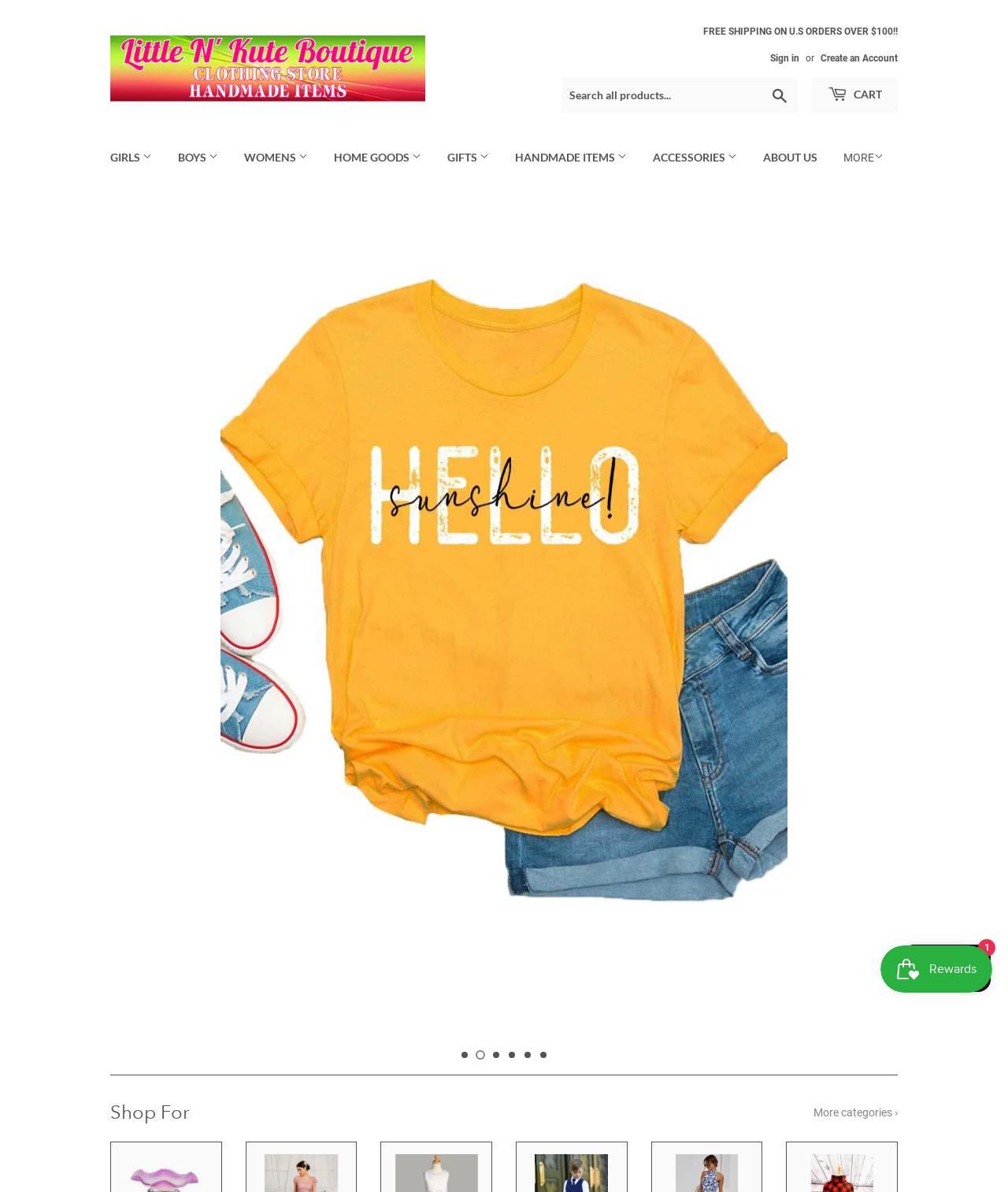What is the minimum amount for free shipping in the US?
Carefully analyze the image and provide a thorough answer to the question.

The link 'FREE SHIPPING ON U.S ORDERS OVER $100!!' suggests that the minimum amount for free shipping in the US is $100.